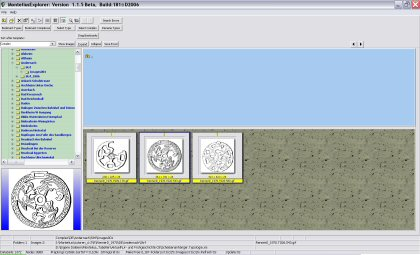How many thumbnail images are shown?
Refer to the image and give a detailed response to the question.

Below the top section, there are three thumbnail images, each accompanied by labels, which users can select to load larger versions of these graphics.